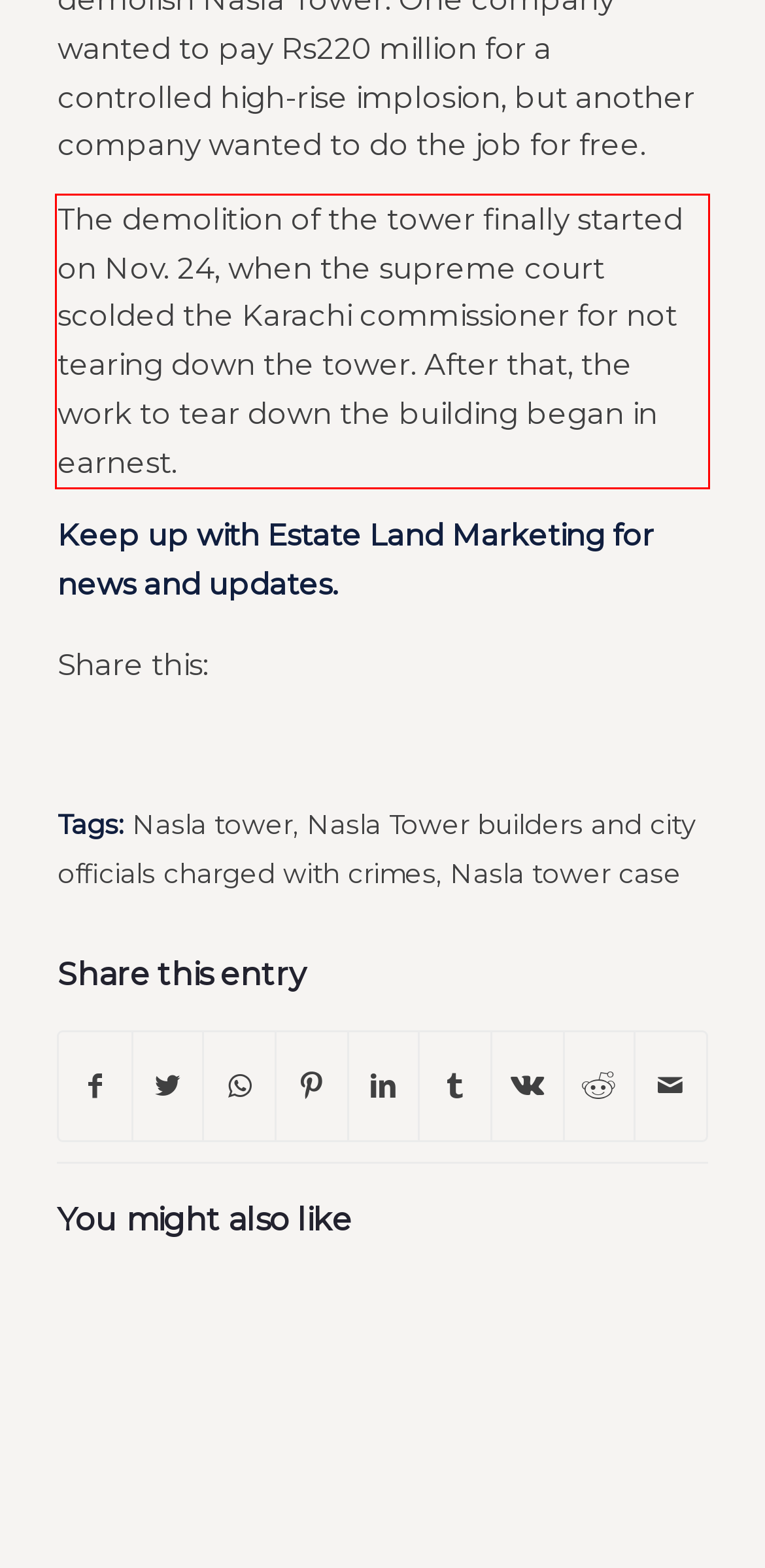View the screenshot of the webpage and identify the UI element surrounded by a red bounding box. Extract the text contained within this red bounding box.

The demolition of the tower finally started on Nov. 24, when the supreme court scolded the Karachi commissioner for not tearing down the tower. After that, the work to tear down the building began in earnest.